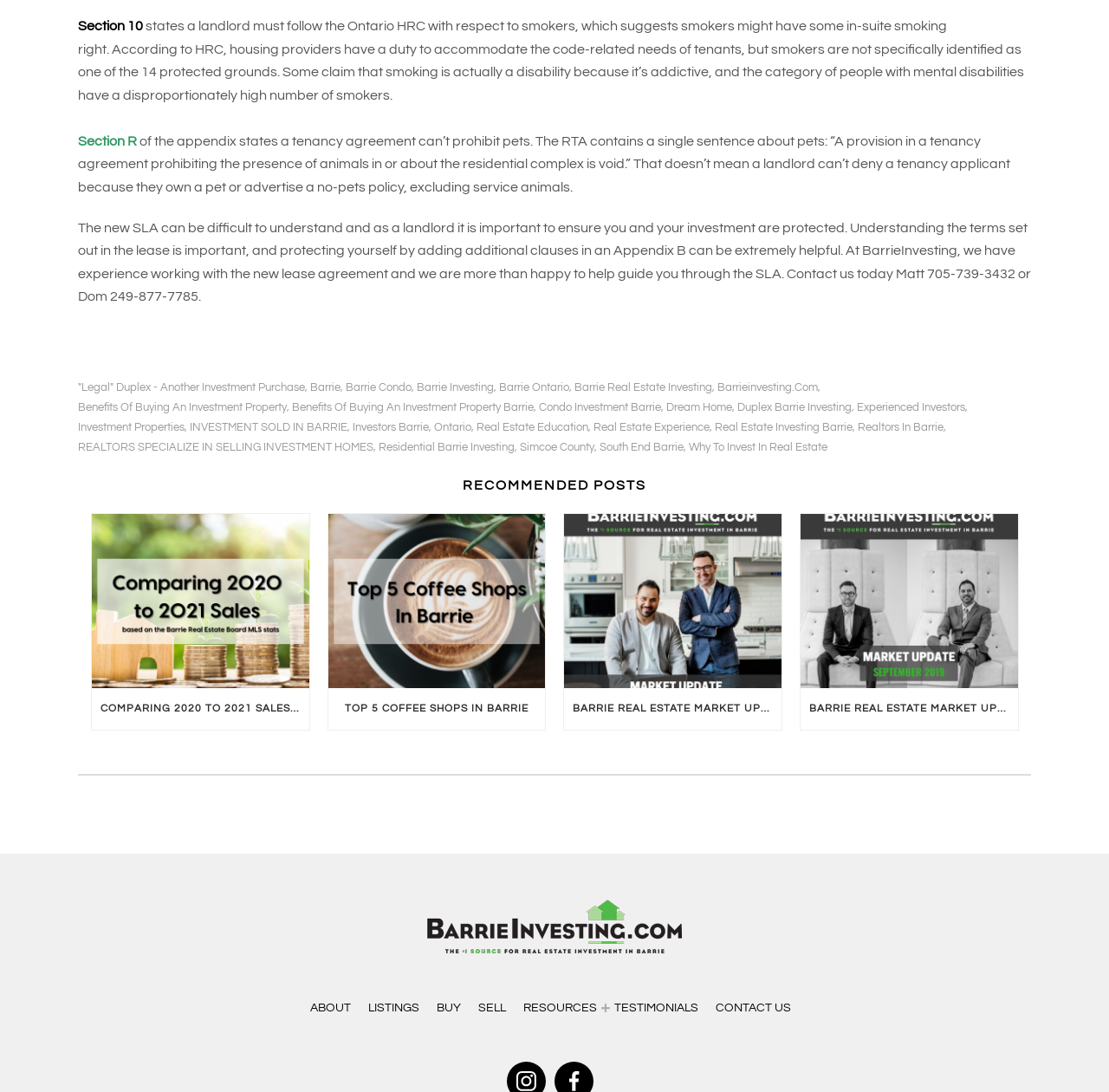Please identify the bounding box coordinates of the element I need to click to follow this instruction: "See more about the job".

None